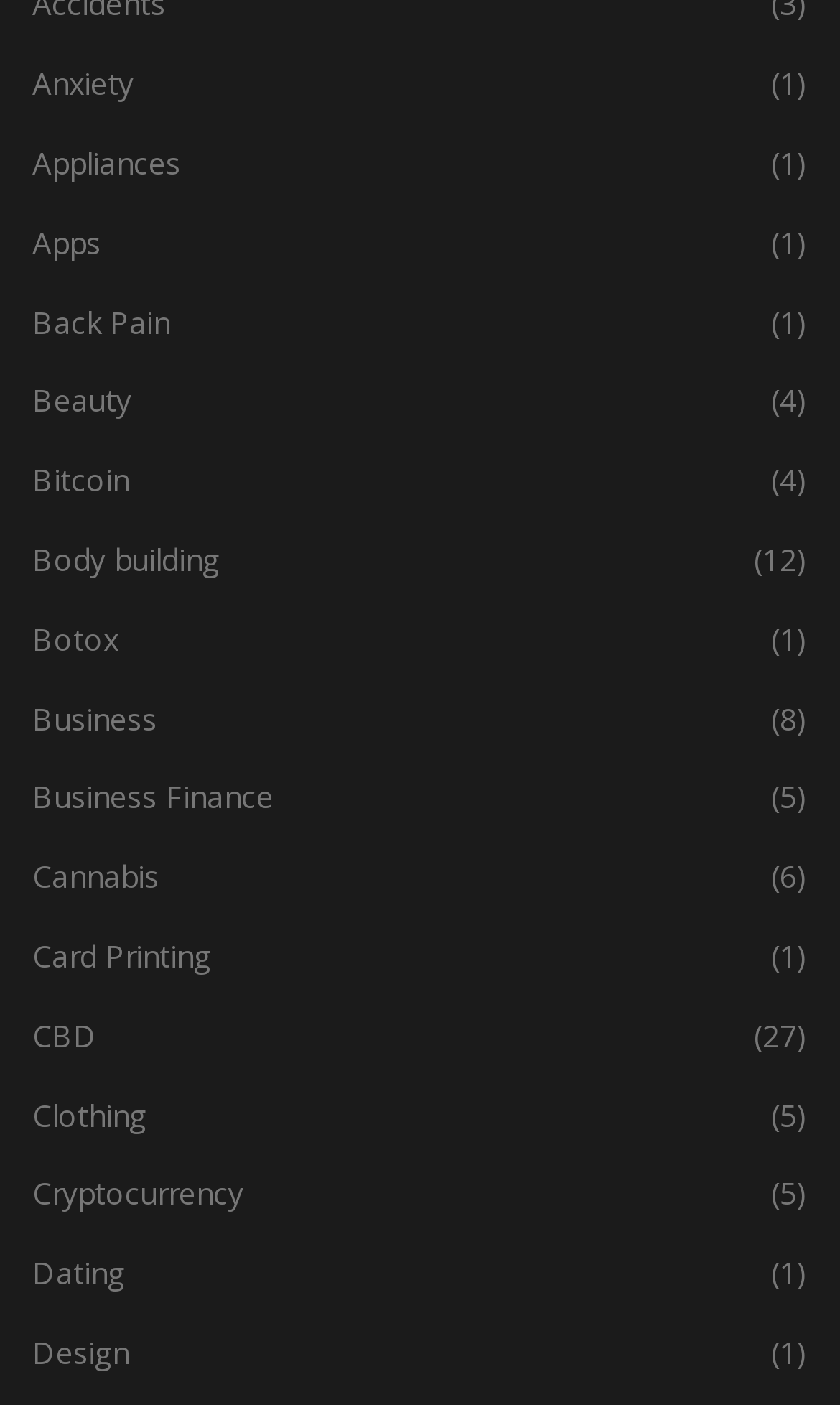Determine the bounding box coordinates of the clickable area required to perform the following instruction: "Learn about Bitcoin". The coordinates should be represented as four float numbers between 0 and 1: [left, top, right, bottom].

[0.038, 0.327, 0.154, 0.356]